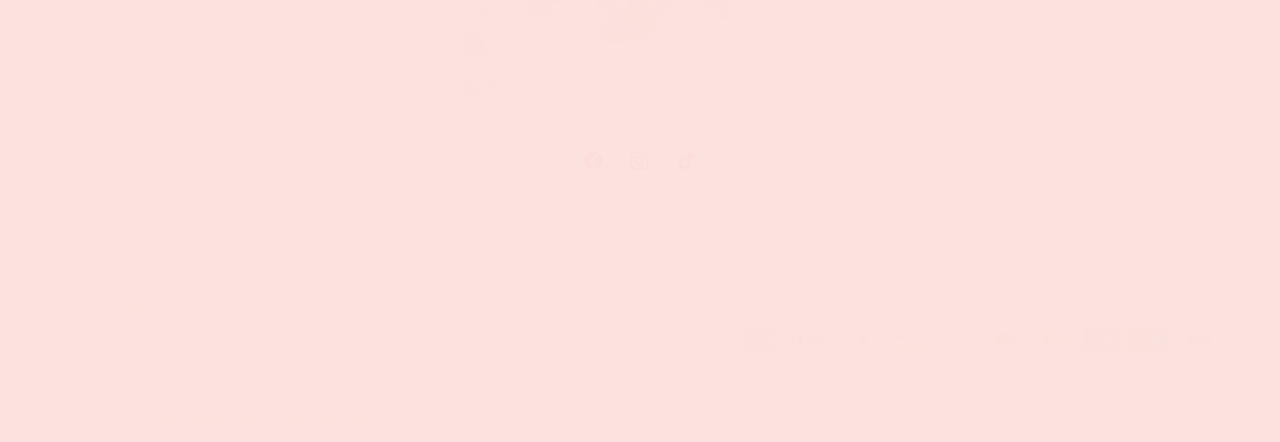What payment methods are accepted?
Please answer using one word or phrase, based on the screenshot.

Multiple